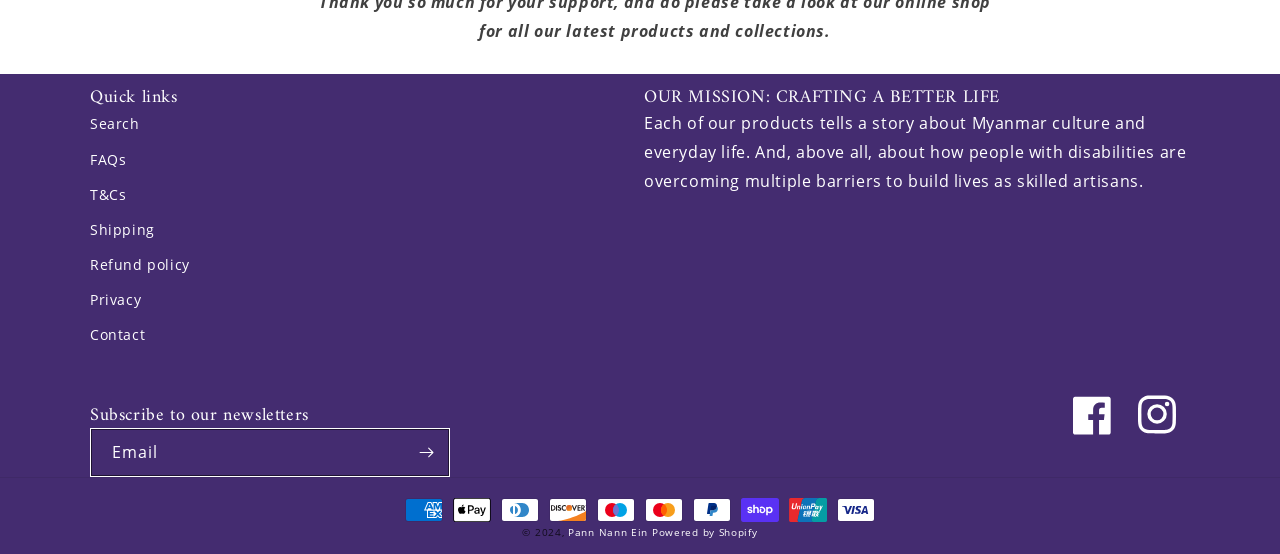What social media platforms are linked?
Relying on the image, give a concise answer in one word or a brief phrase.

Facebook and Instagram